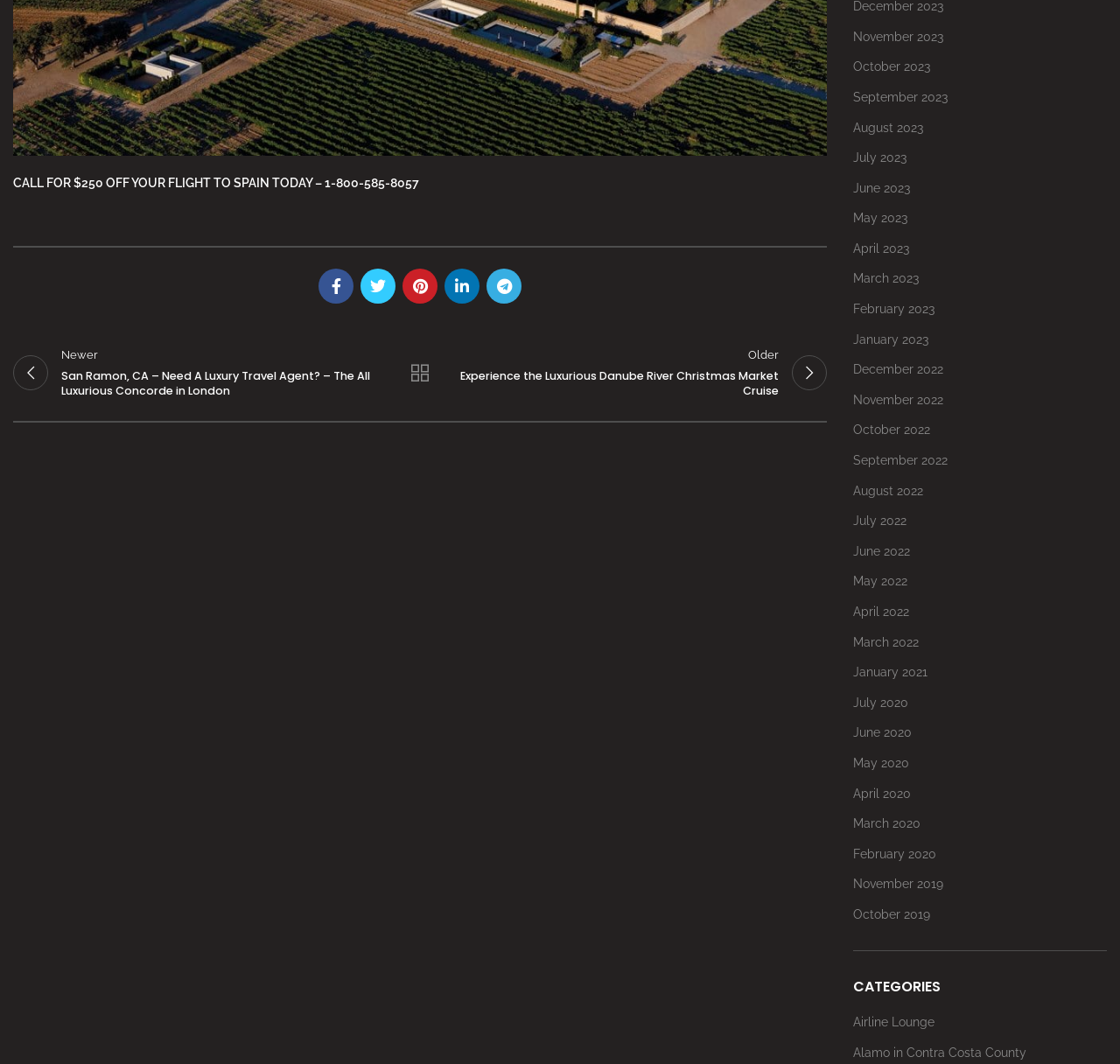How many links are present in the page's archive section?
Provide a short answer using one word or a brief phrase based on the image.

24